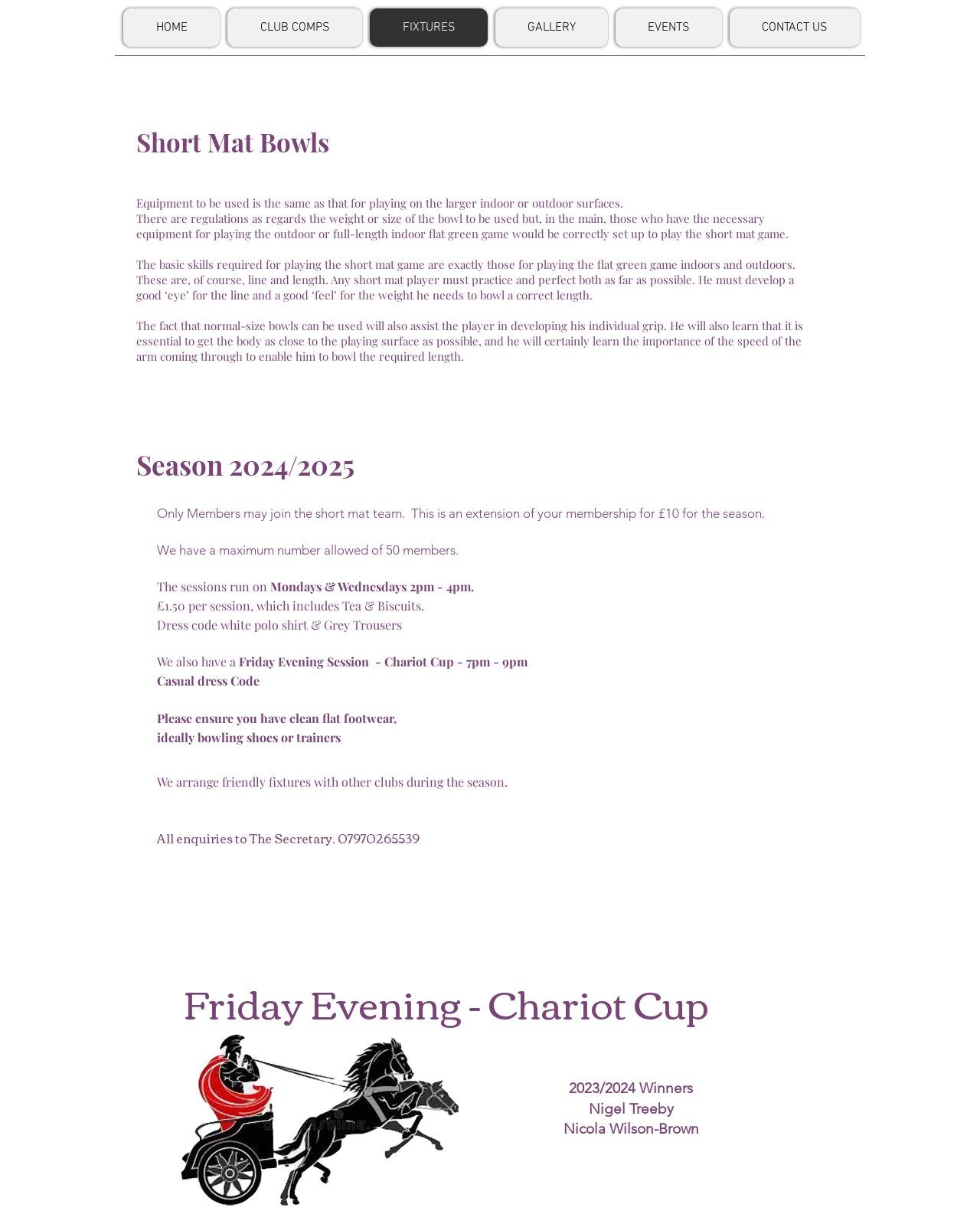Detail the features and information presented on the webpage.

The webpage is about Short Mat Bowls, a sport played on a smaller surface than traditional indoor or outdoor bowling. The page is divided into sections, with a navigation menu at the top, featuring links to HOME, CLUB COMPS, FIXTURES, GALLERY, EVENTS, and CONTACT US.

Below the navigation menu, there is a heading "Short Mat Bowls" followed by a brief introduction to the sport, explaining that the equipment used is the same as for playing on larger surfaces, and that the basic skills required are line and length.

The next section is headed "Season 2024/2025" and provides information about joining the short mat team, including the cost and maximum number of members allowed. It also lists the session times, dress code, and fees.

Further down the page, there is a section about friendly fixtures with other clubs during the season, followed by contact information for the Secretary.

On the right side of the page, there is an image, and below it, a heading "Friday Evening - Chariot Cup" with the winners of the 2023/2024 season listed, including Nigel Treeby and Nicola Wilson-Brown.

Throughout the page, there are several blocks of text providing information about the sport, membership, and events, with headings and links to guide the reader.